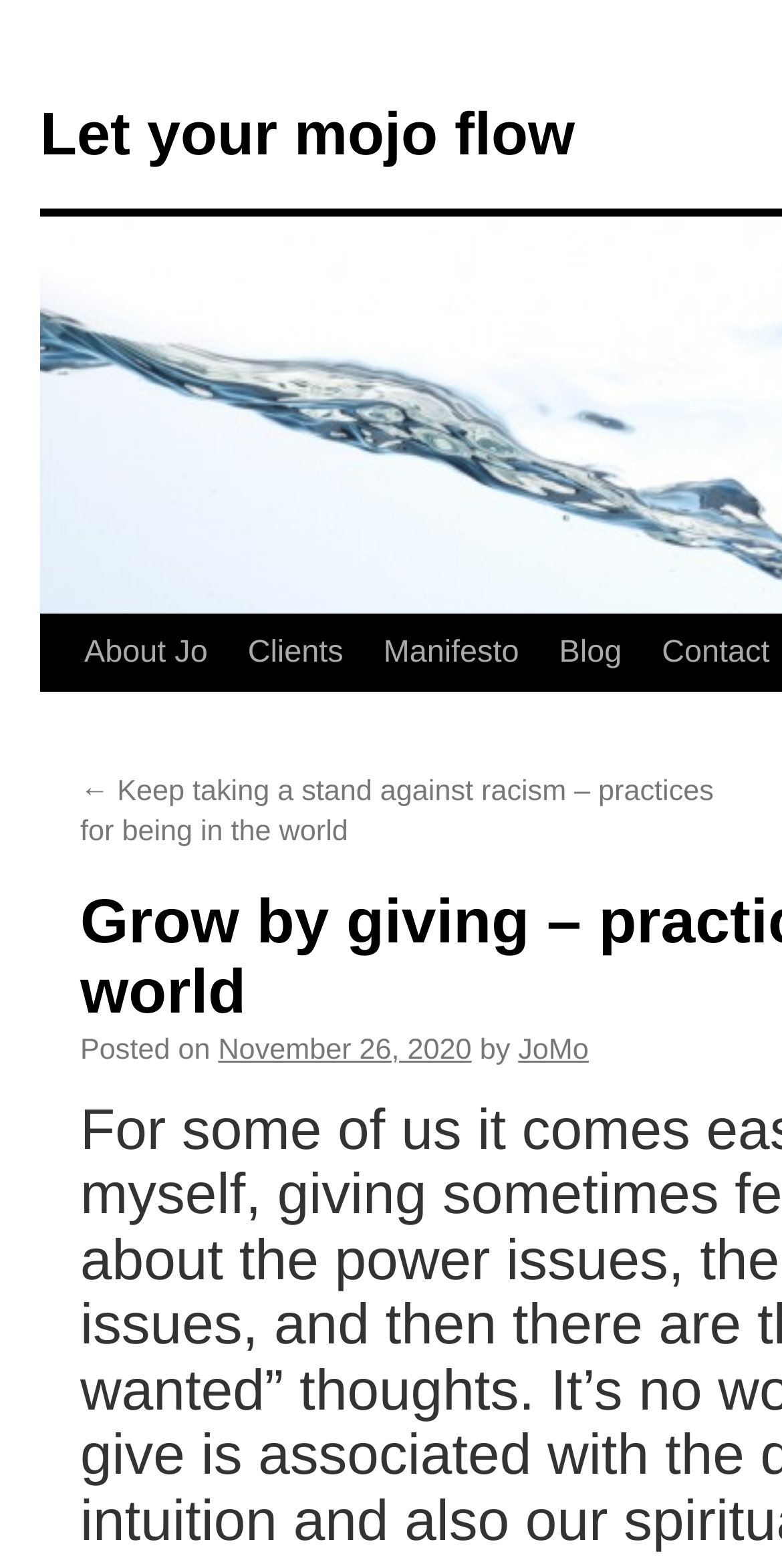Please find and give the text of the main heading on the webpage.

Grow by giving – practices for being in the world